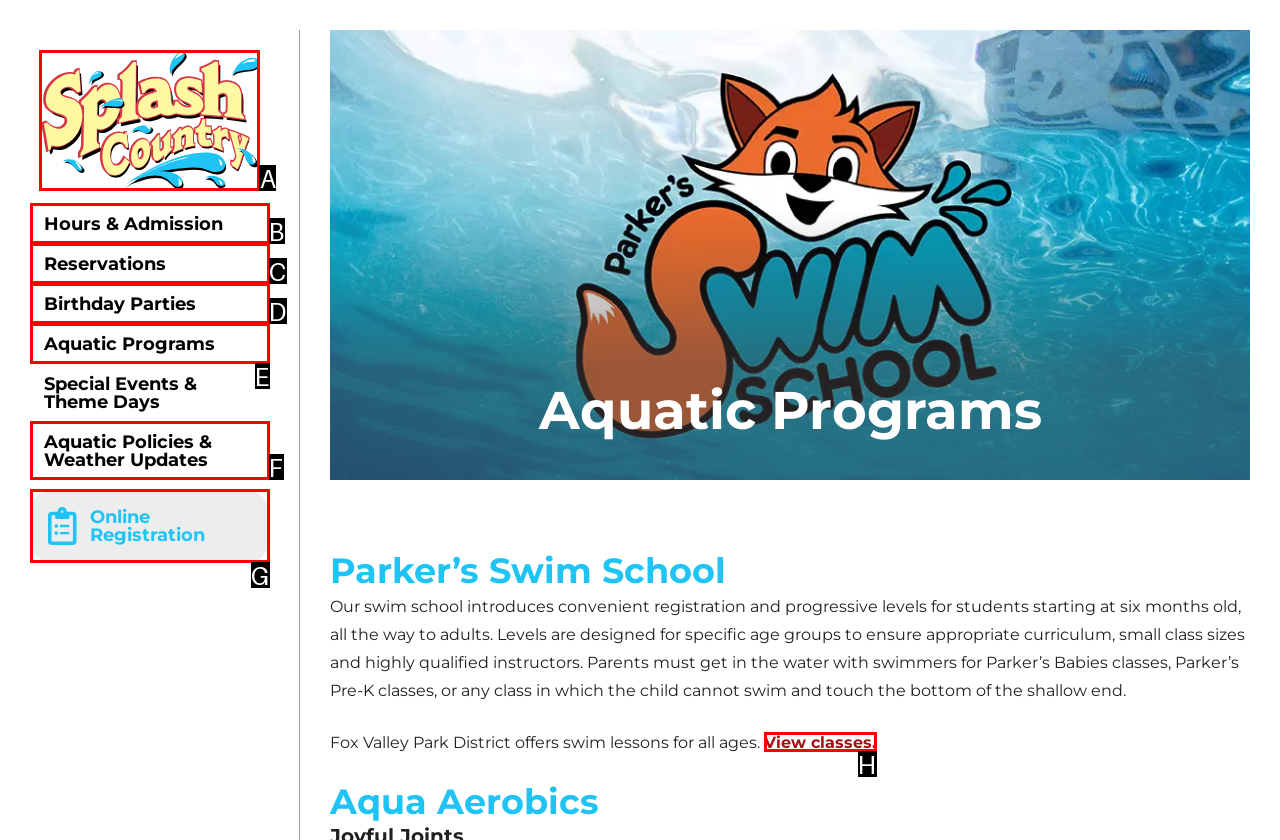Determine the HTML element that aligns with the description: Reservations
Answer by stating the letter of the appropriate option from the available choices.

C